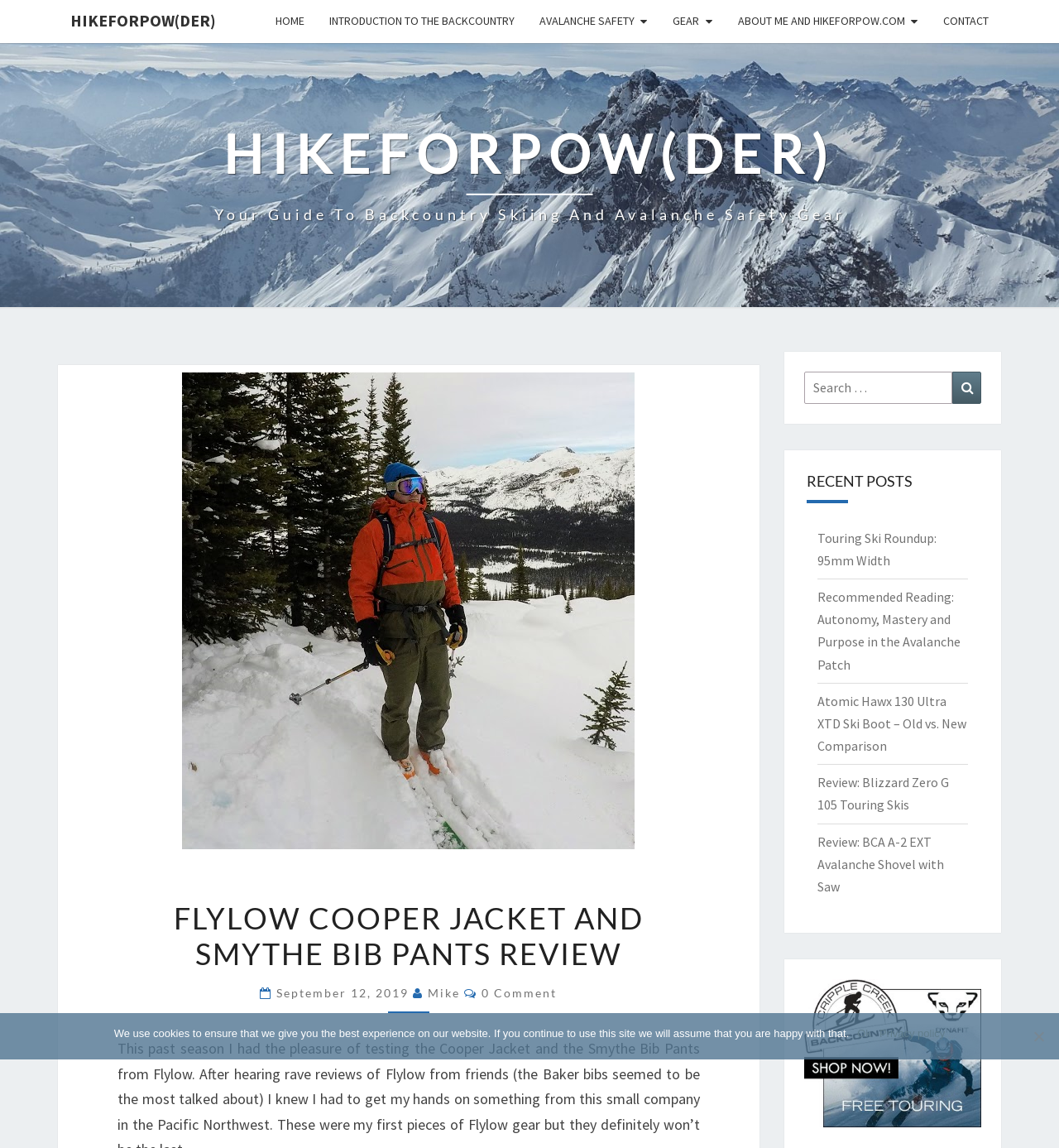Answer briefly with one word or phrase:
What is the topic of the review on this webpage?

Flylow Cooper Jacket and Smythe Bib Pants